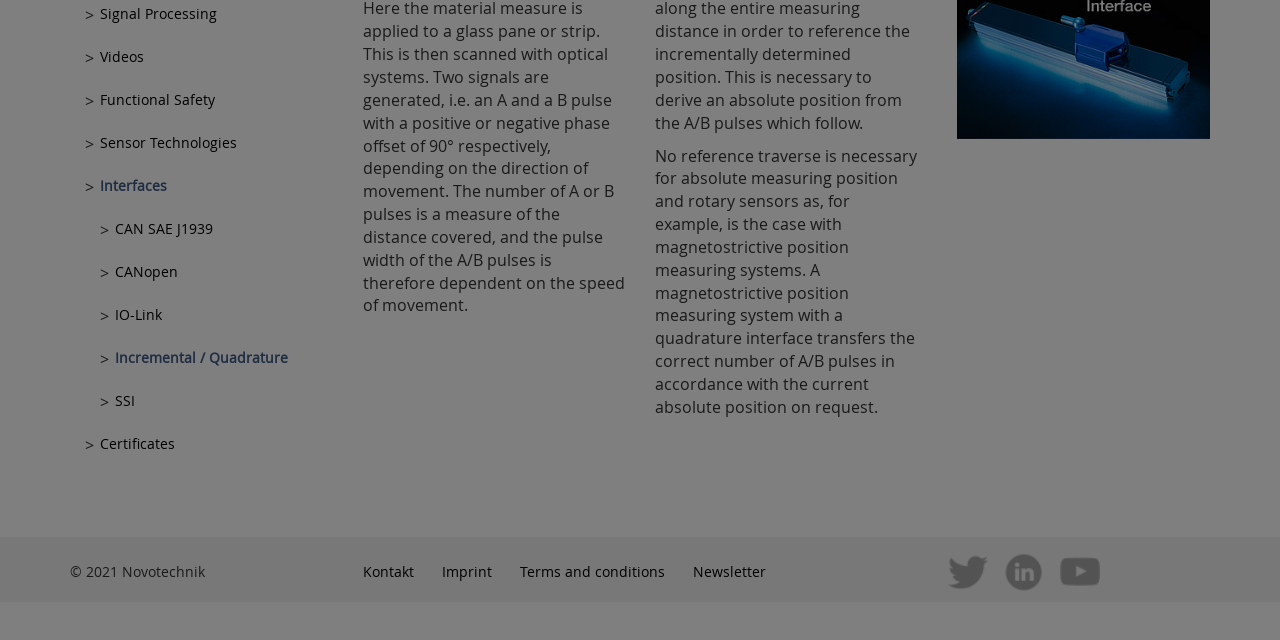Given the description "Imprint", provide the bounding box coordinates of the corresponding UI element.

[0.345, 0.878, 0.384, 0.908]